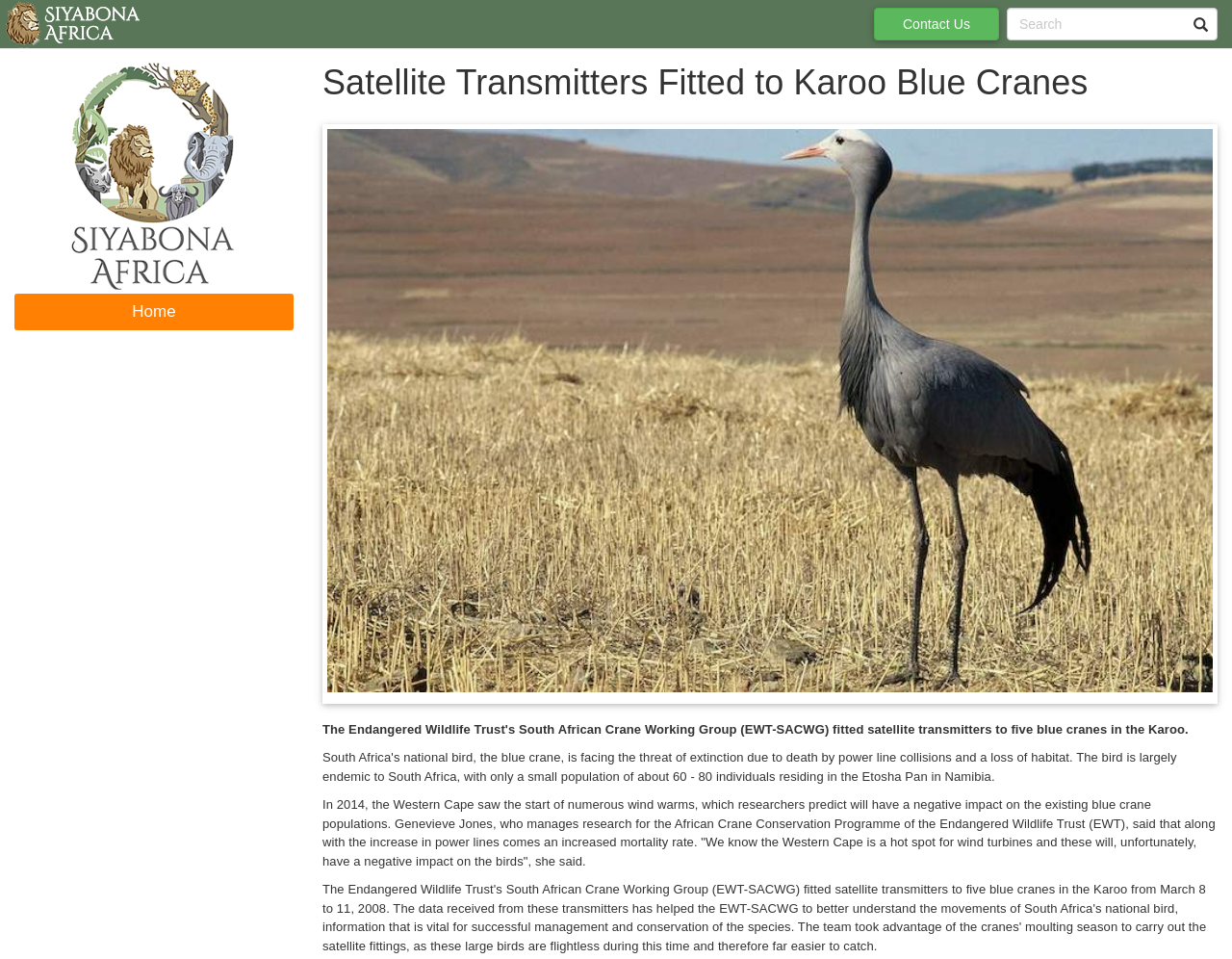What is the contact information of the website?
Use the image to answer the question with a single word or phrase.

Contact Us link